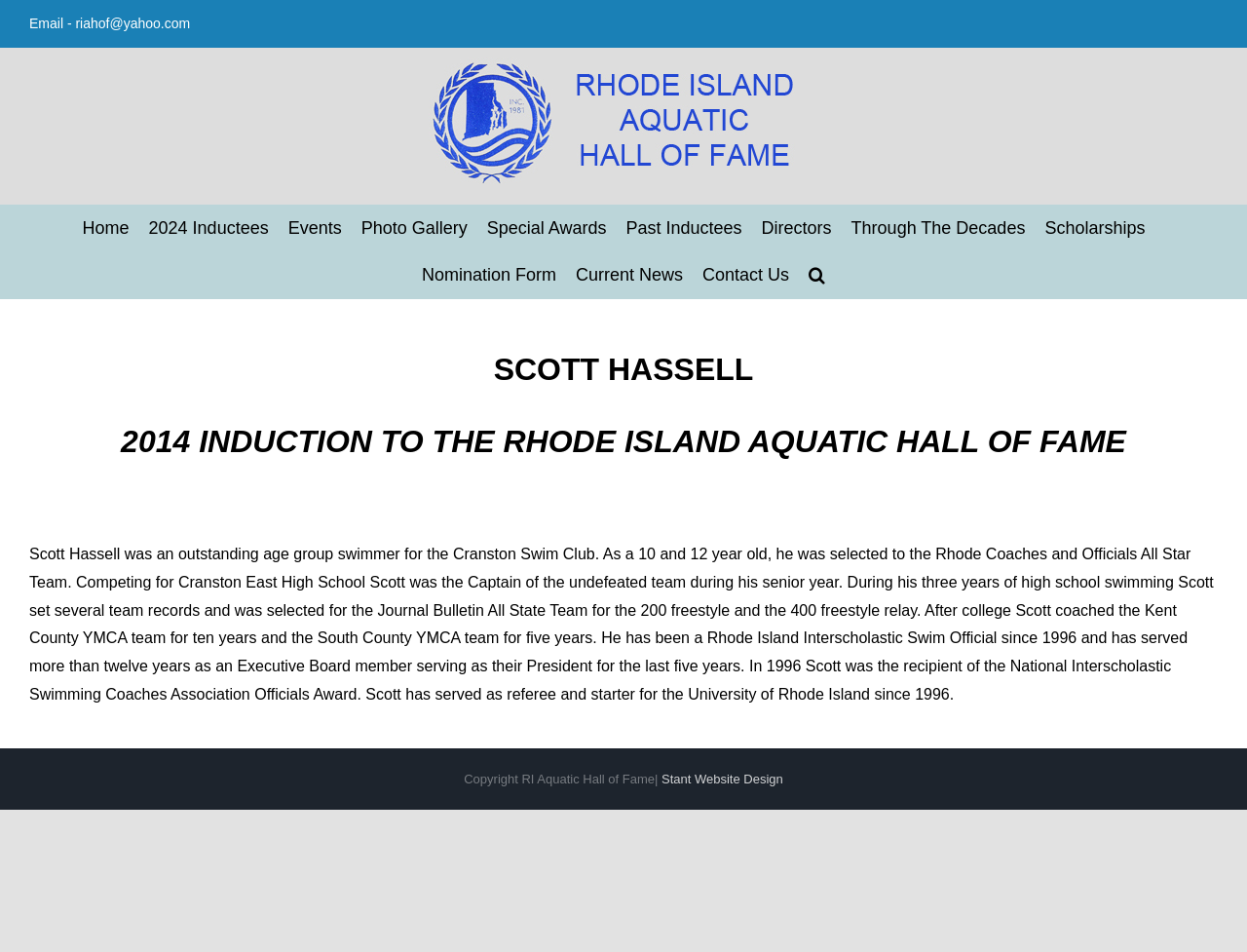Identify the bounding box for the UI element specified in this description: "Stant Website Design". The coordinates must be four float numbers between 0 and 1, formatted as [left, top, right, bottom].

[0.53, 0.81, 0.628, 0.826]